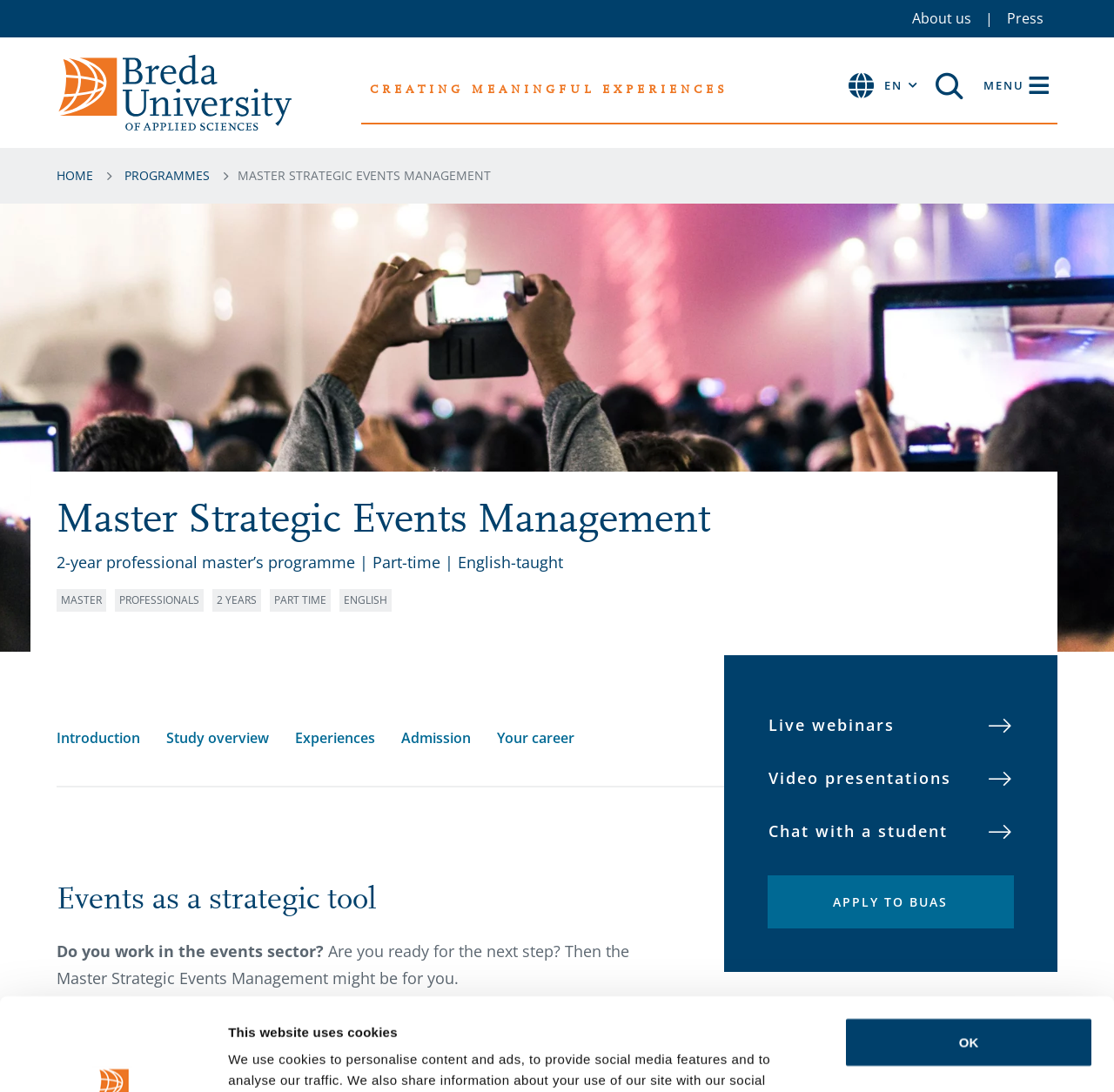Please find the bounding box coordinates of the clickable region needed to complete the following instruction: "Apply to BUAS". The bounding box coordinates must consist of four float numbers between 0 and 1, i.e., [left, top, right, bottom].

[0.689, 0.802, 0.91, 0.85]